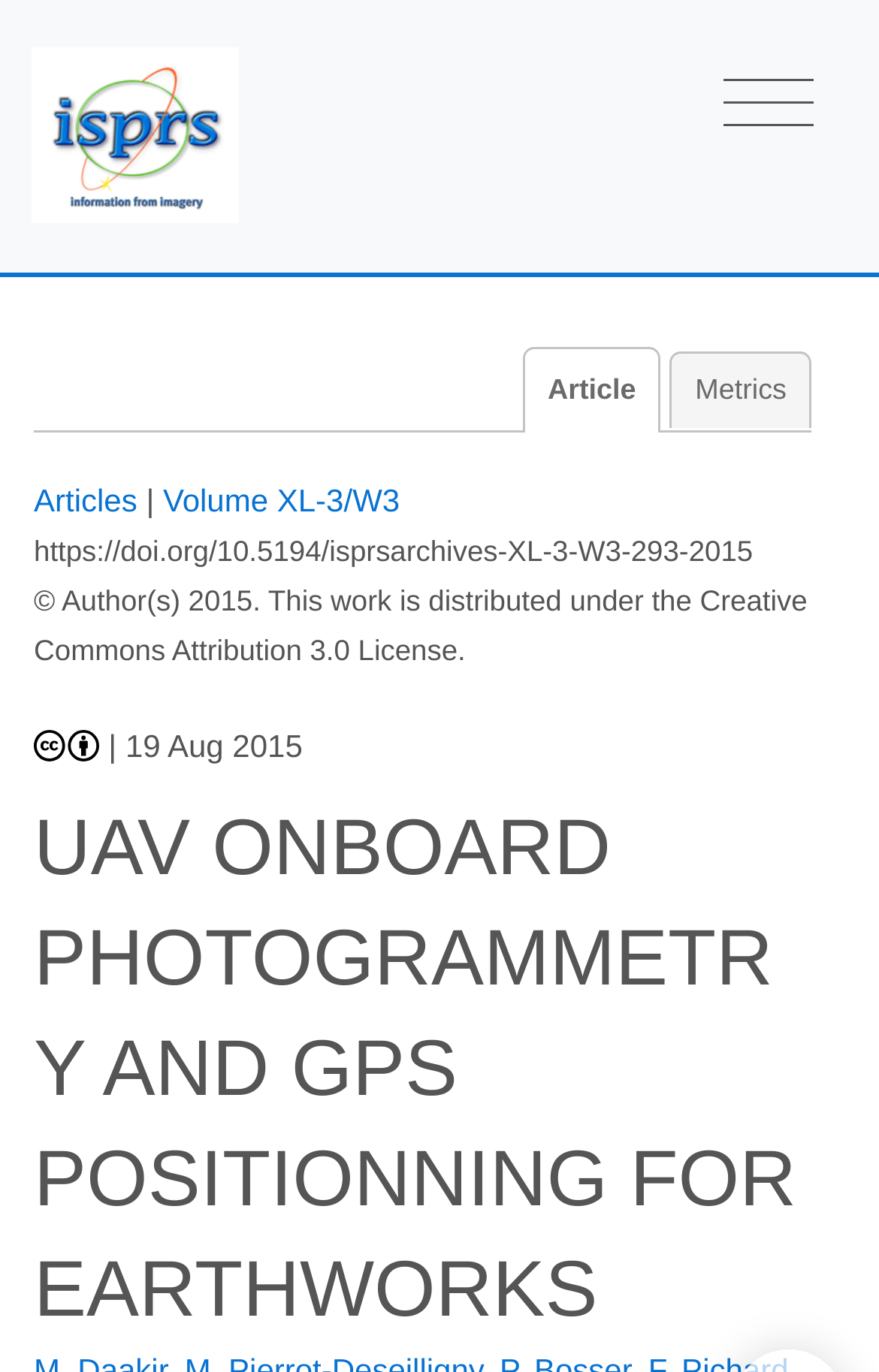Can you extract the primary headline text from the webpage?

UAV ONBOARD PHOTOGRAMMETRY AND GPS POSITIONNING FOR EARTHWORKS